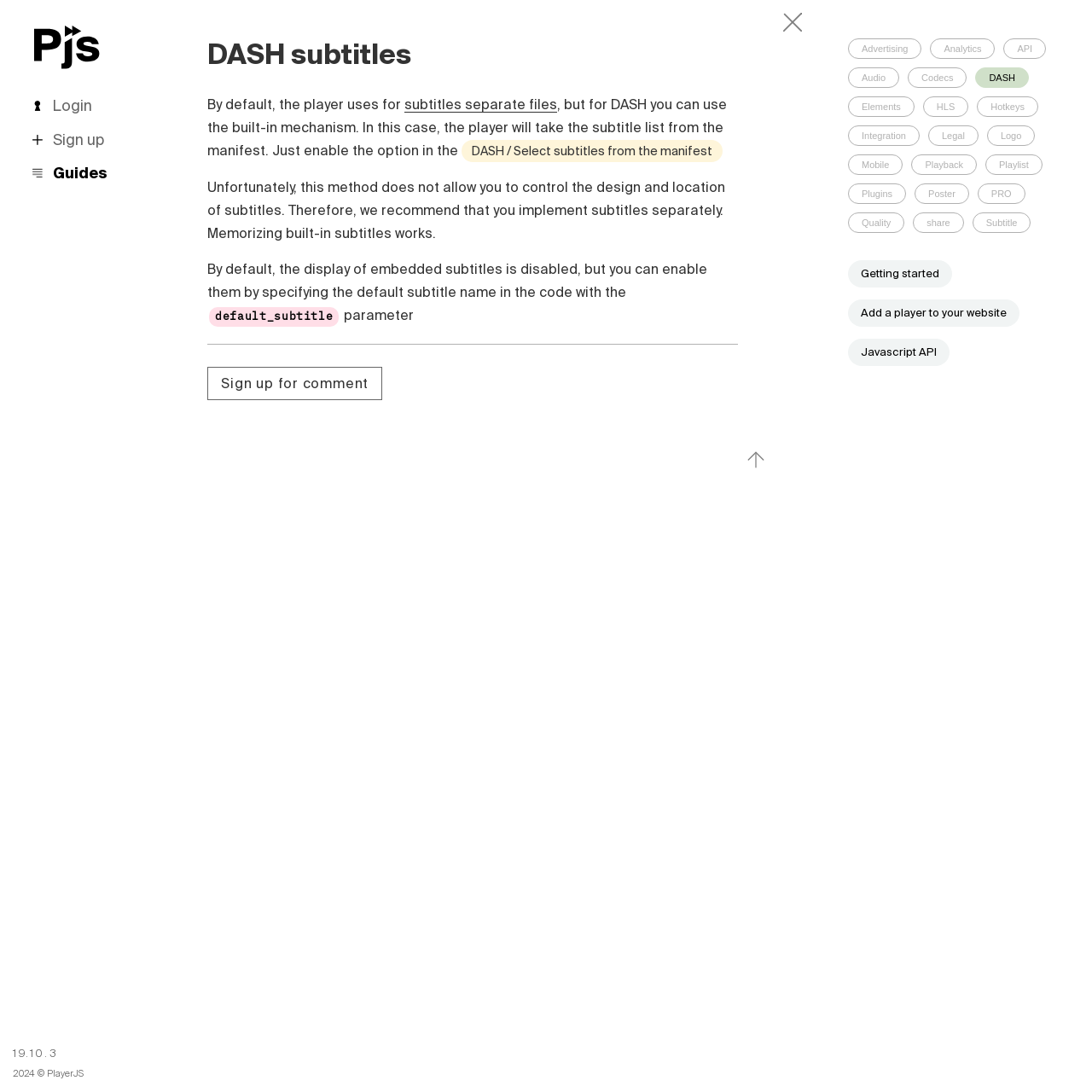Please identify the bounding box coordinates of the element I should click to complete this instruction: 'Click on the 'Sign up' link'. The coordinates should be given as four float numbers between 0 and 1, like this: [left, top, right, bottom].

[0.016, 0.112, 0.174, 0.143]